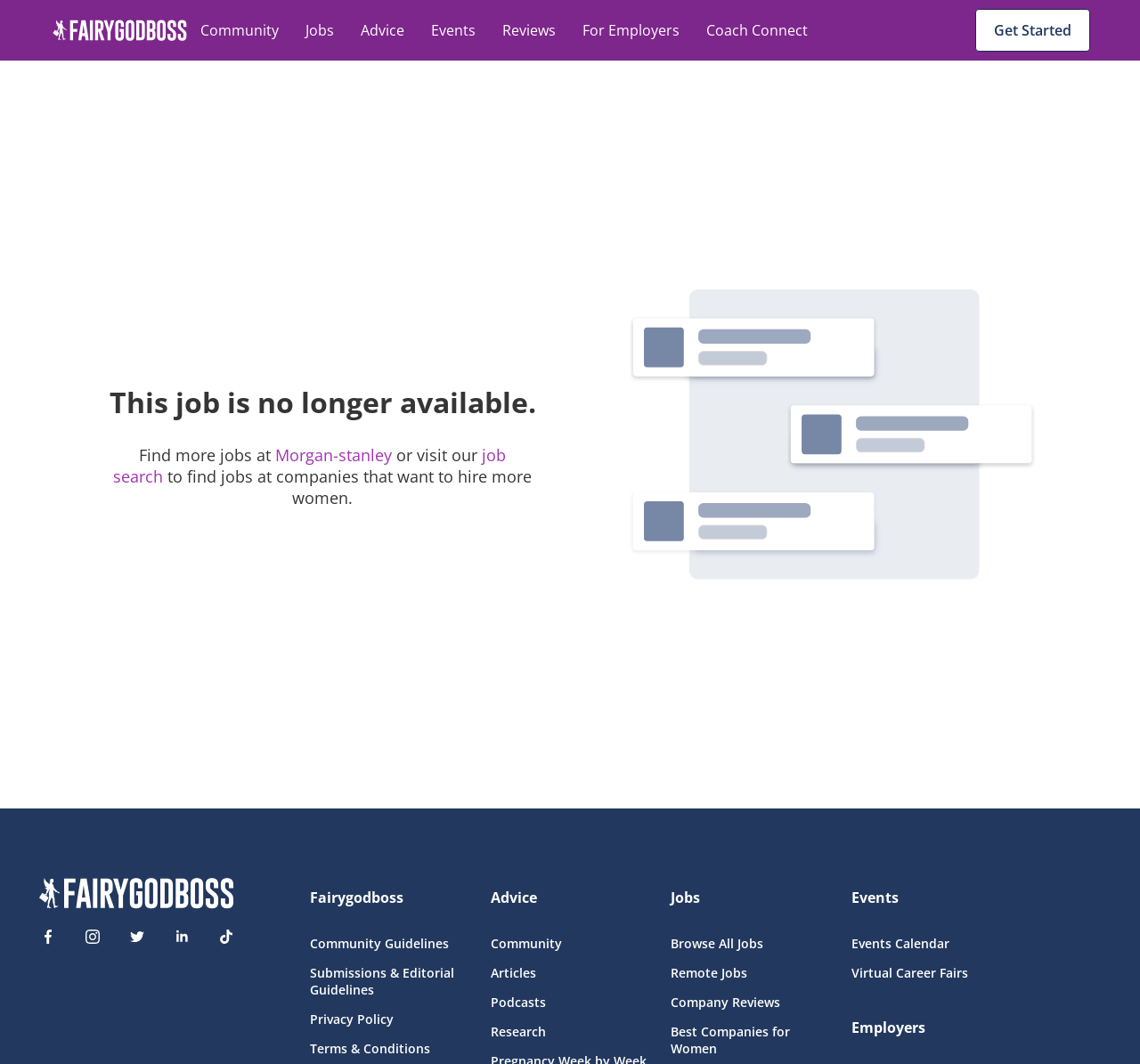What is the company mentioned in the job search section?
Look at the image and respond with a single word or a short phrase.

Morgan-stanley